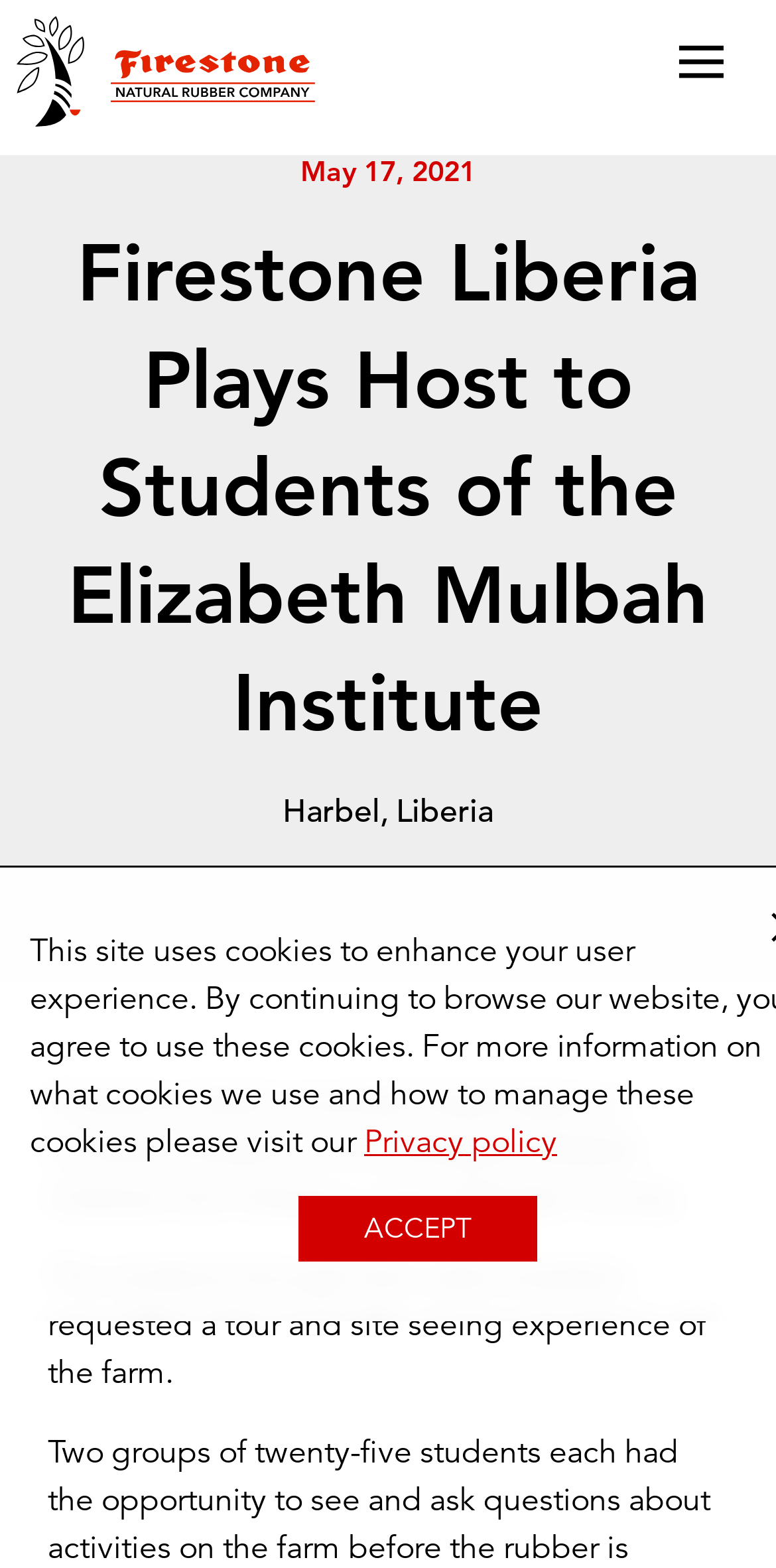Identify the title of the webpage and provide its text content.

Firestone Liberia Plays Host to Students of the Elizabeth Mulbah Institute